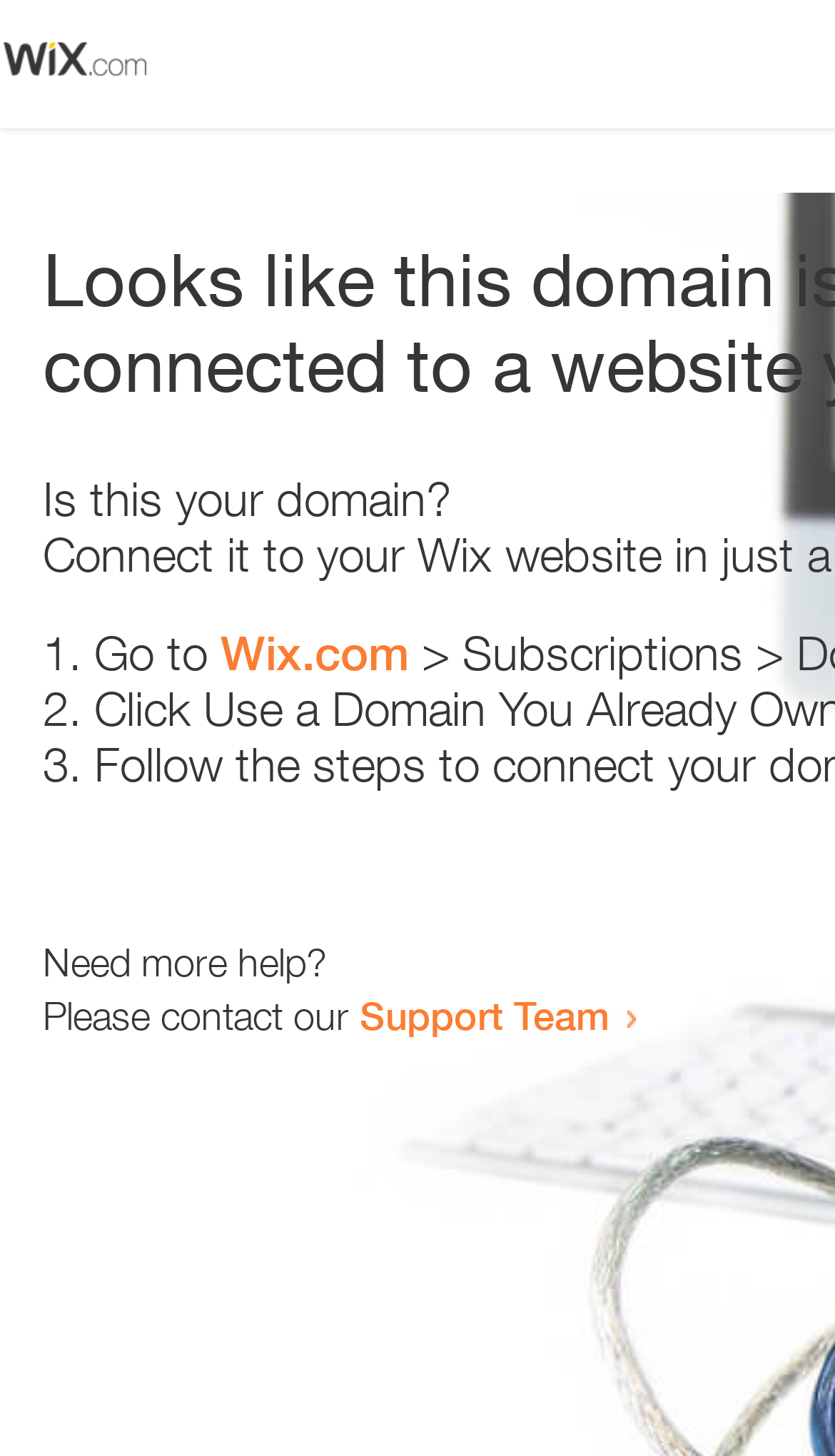What can be contacted for more help?
From the screenshot, supply a one-word or short-phrase answer.

Support Team